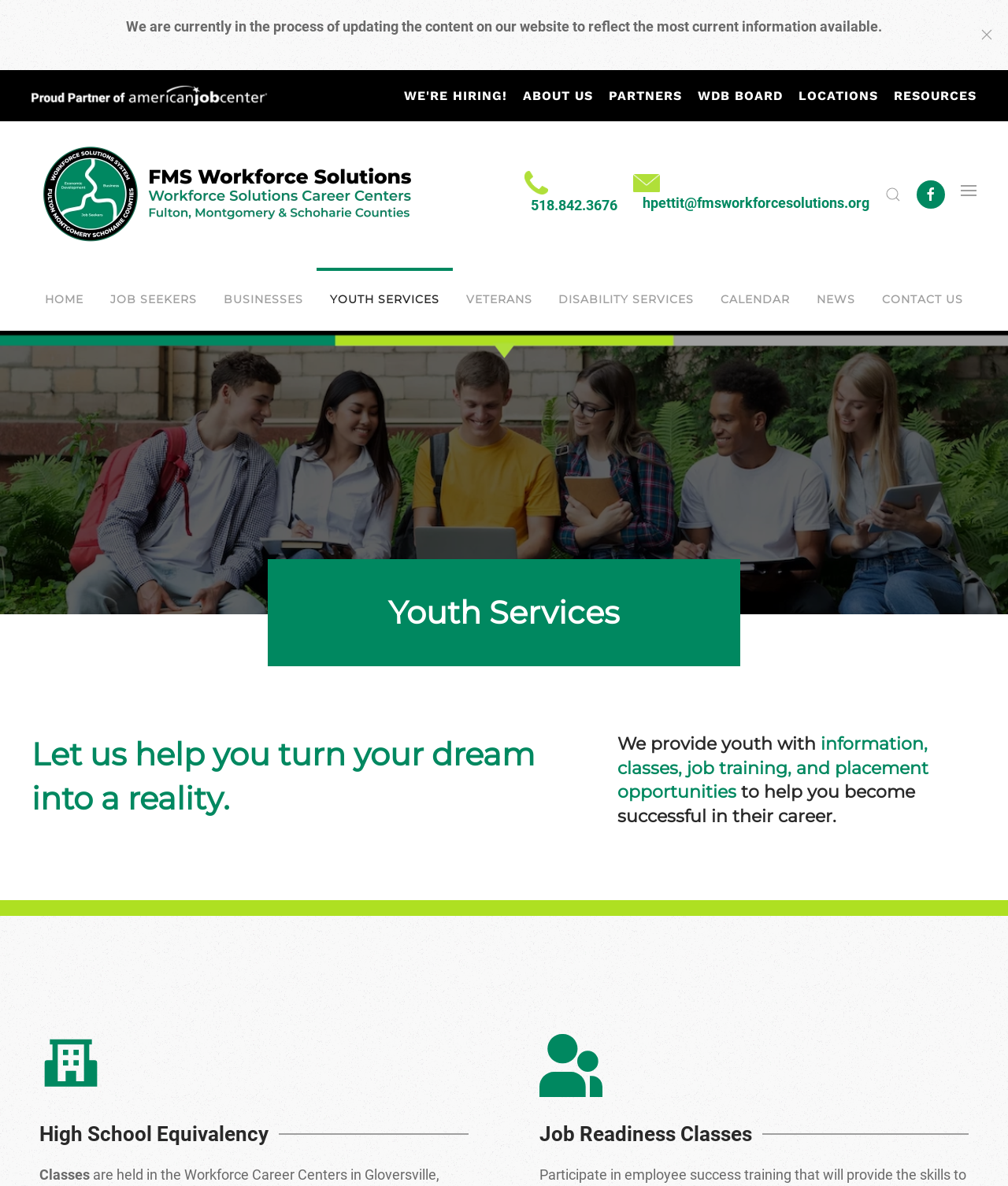Answer succinctly with a single word or phrase:
What is the link to contact via email?

hpettit@fmsworkforcesolutions.org